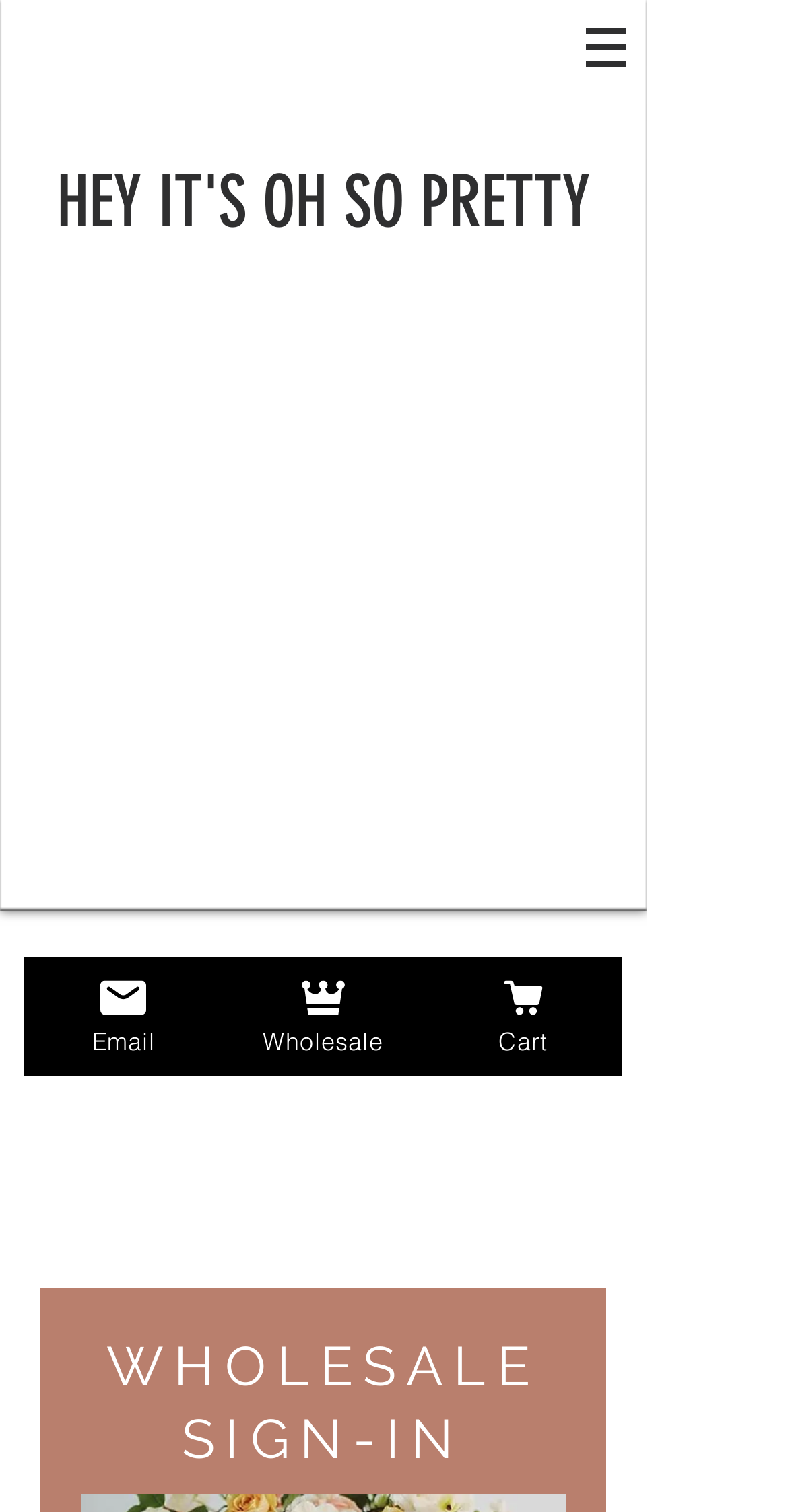What is the category of products sold on this website?
Refer to the image and respond with a one-word or short-phrase answer.

Wholesale